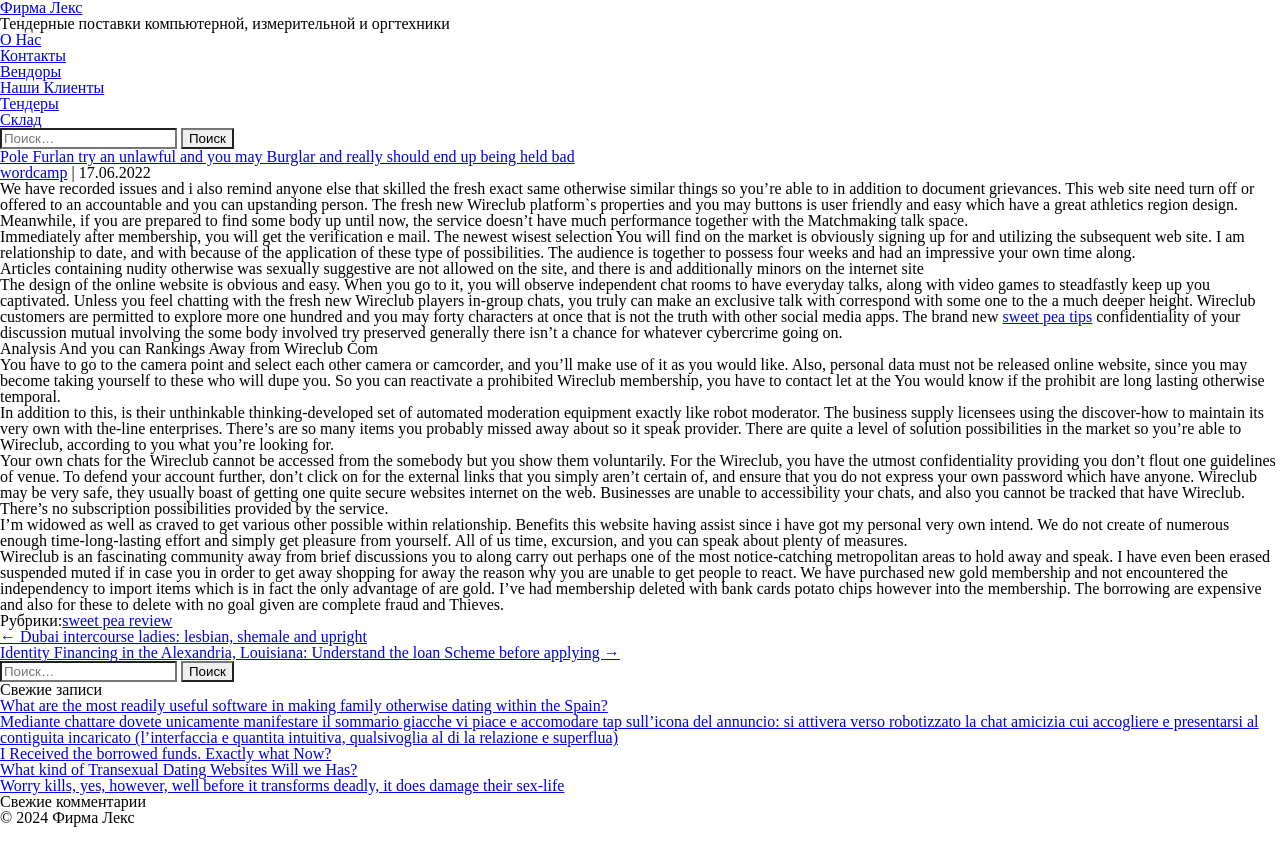Using the information in the image, give a comprehensive answer to the question: 
How many search boxes are there on the webpage?

I found two search boxes on the webpage, one at the top and one at the bottom, both with a search button and a label 'Найти:'.